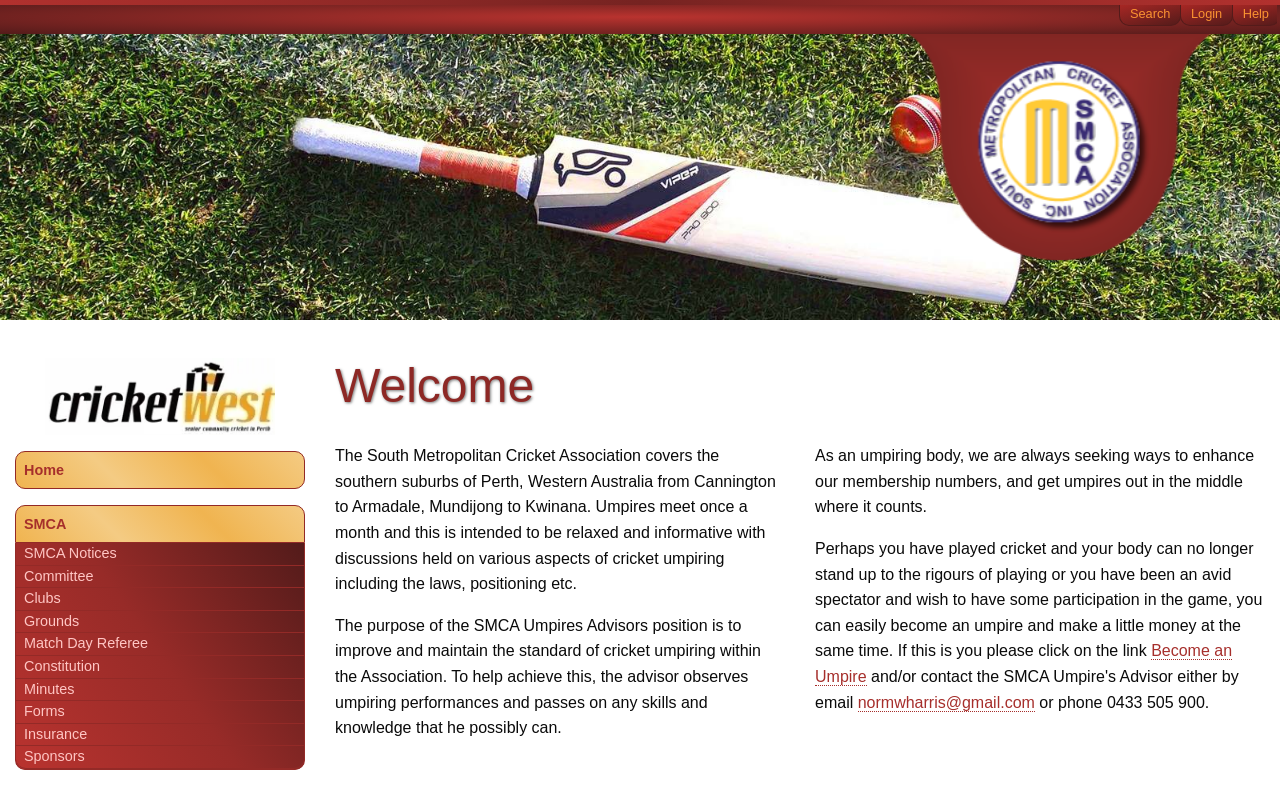Please specify the bounding box coordinates of the clickable region to carry out the following instruction: "Search the website". The coordinates should be four float numbers between 0 and 1, in the format [left, top, right, bottom].

[0.874, 0.006, 0.923, 0.033]